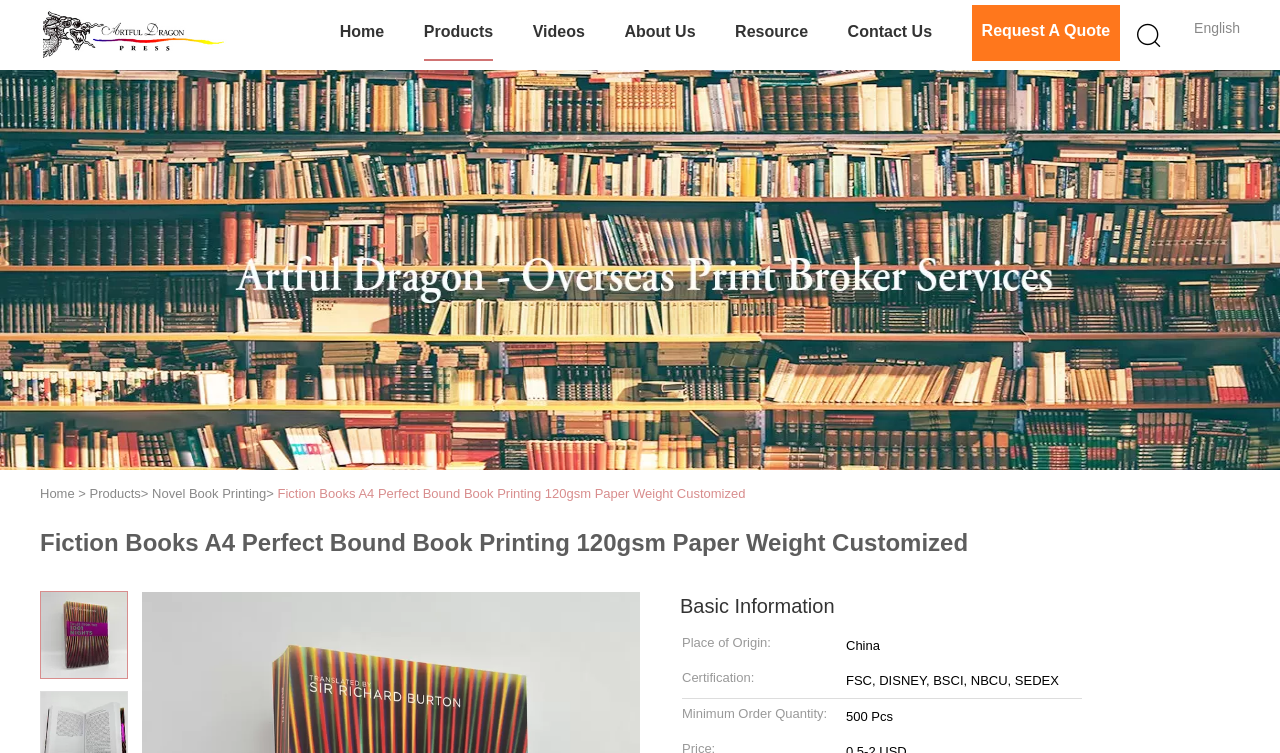Find the bounding box coordinates of the element to click in order to complete the given instruction: "Click on the 'Request A Quote' link."

[0.759, 0.007, 0.875, 0.081]